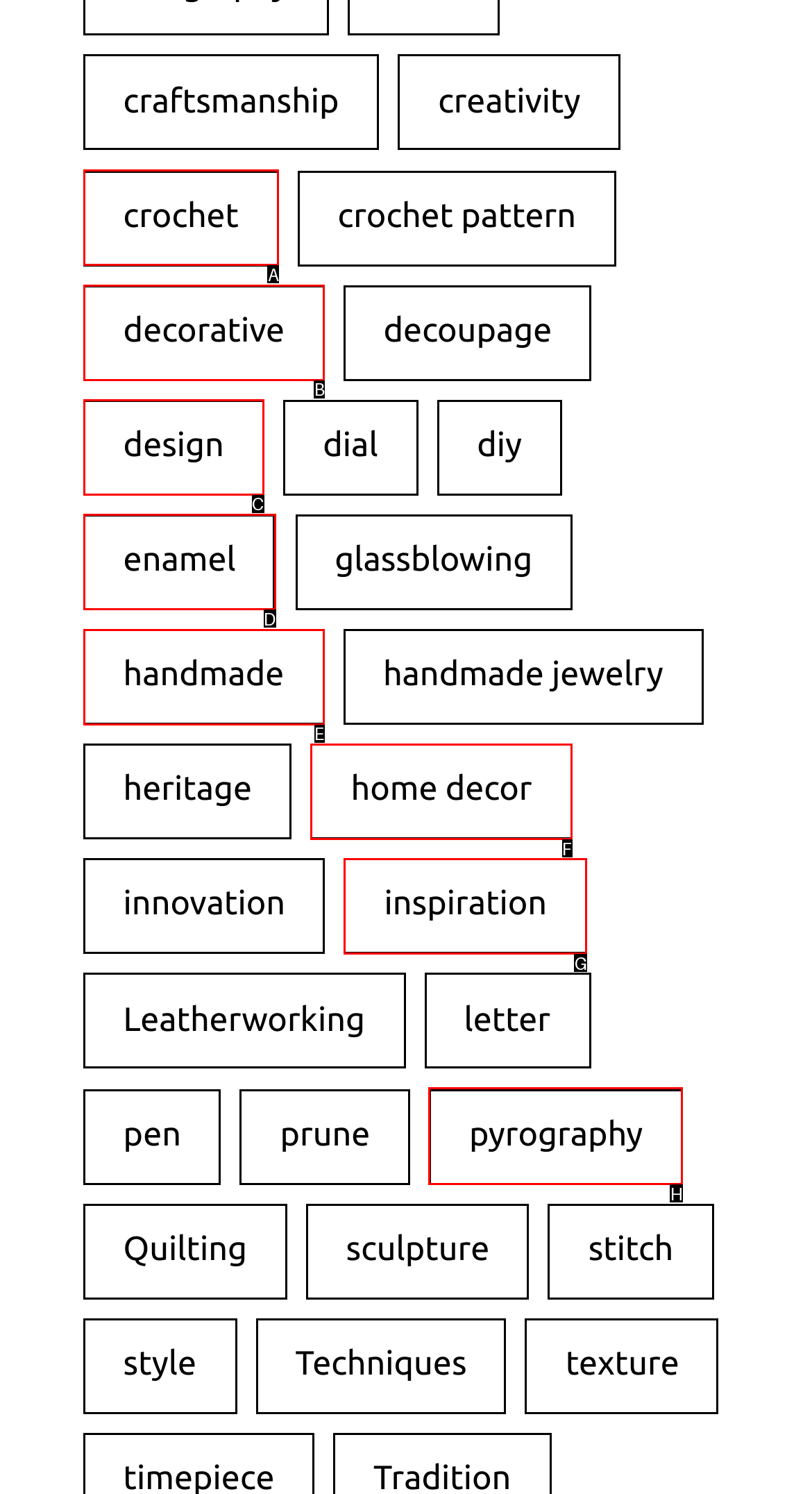Indicate the HTML element that should be clicked to perform the task: Learn about pyrography Reply with the letter corresponding to the chosen option.

H